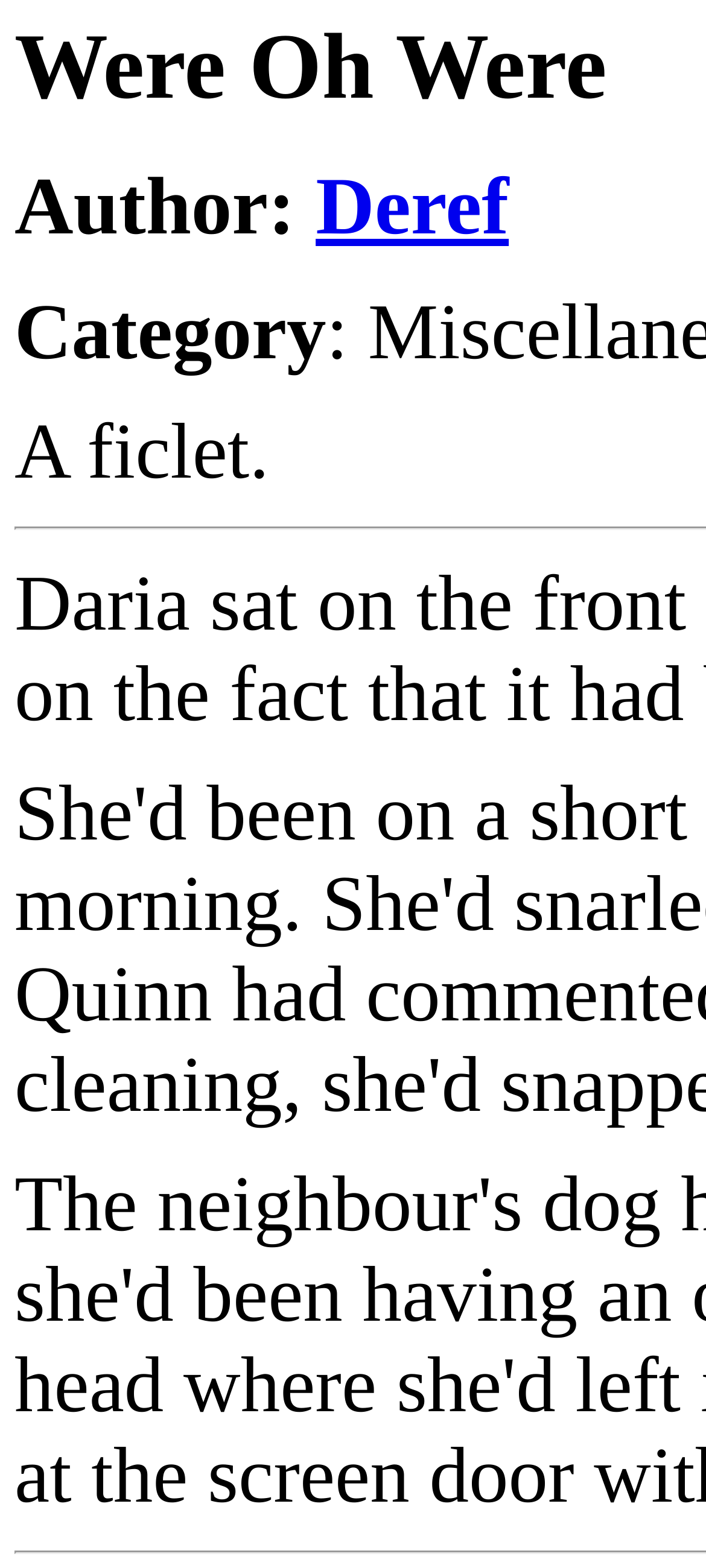Provide the bounding box coordinates of the HTML element this sentence describes: "Deref". The bounding box coordinates consist of four float numbers between 0 and 1, i.e., [left, top, right, bottom].

[0.447, 0.103, 0.721, 0.161]